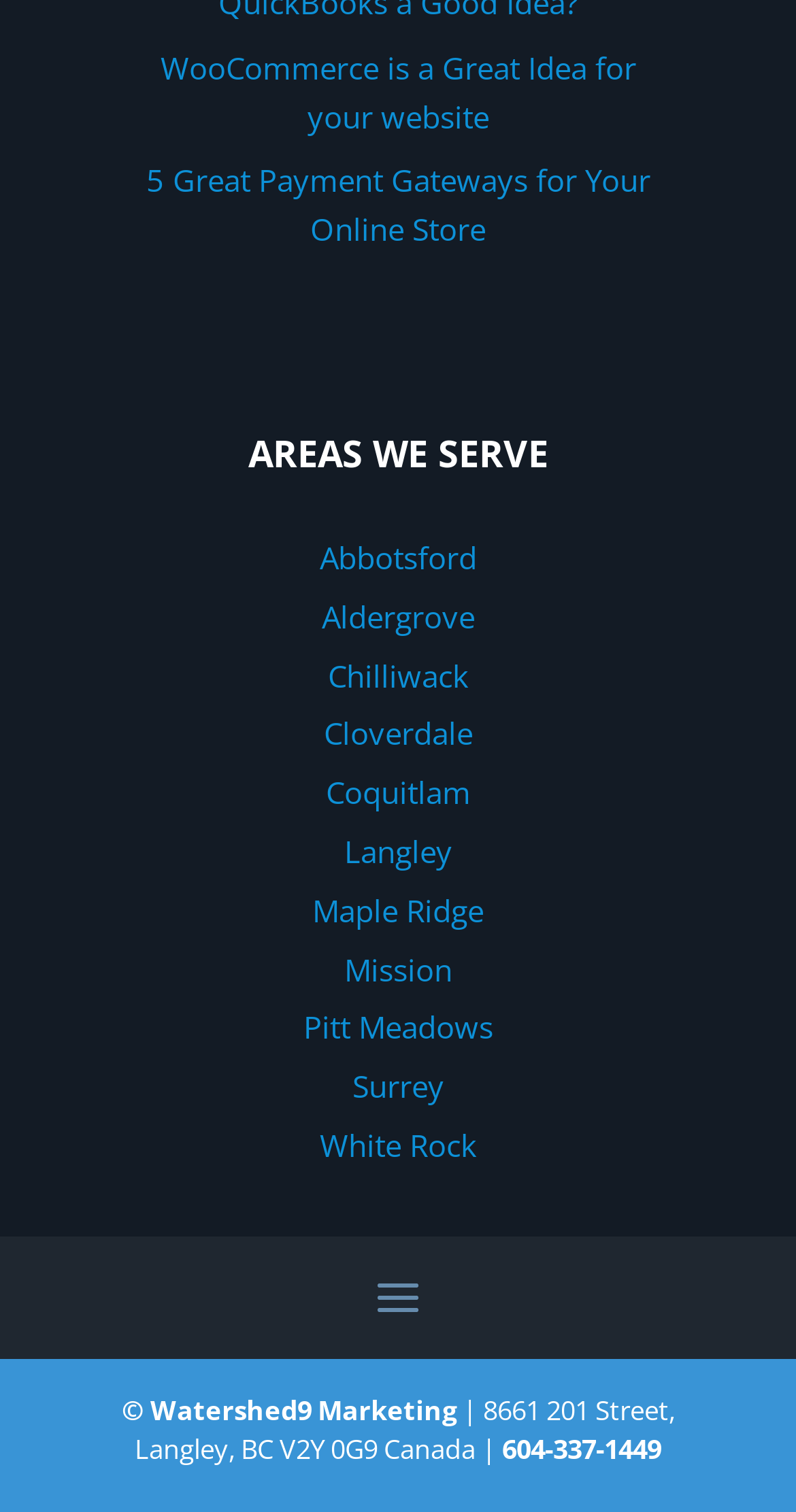Please respond in a single word or phrase: 
What areas does the company serve?

Multiple areas